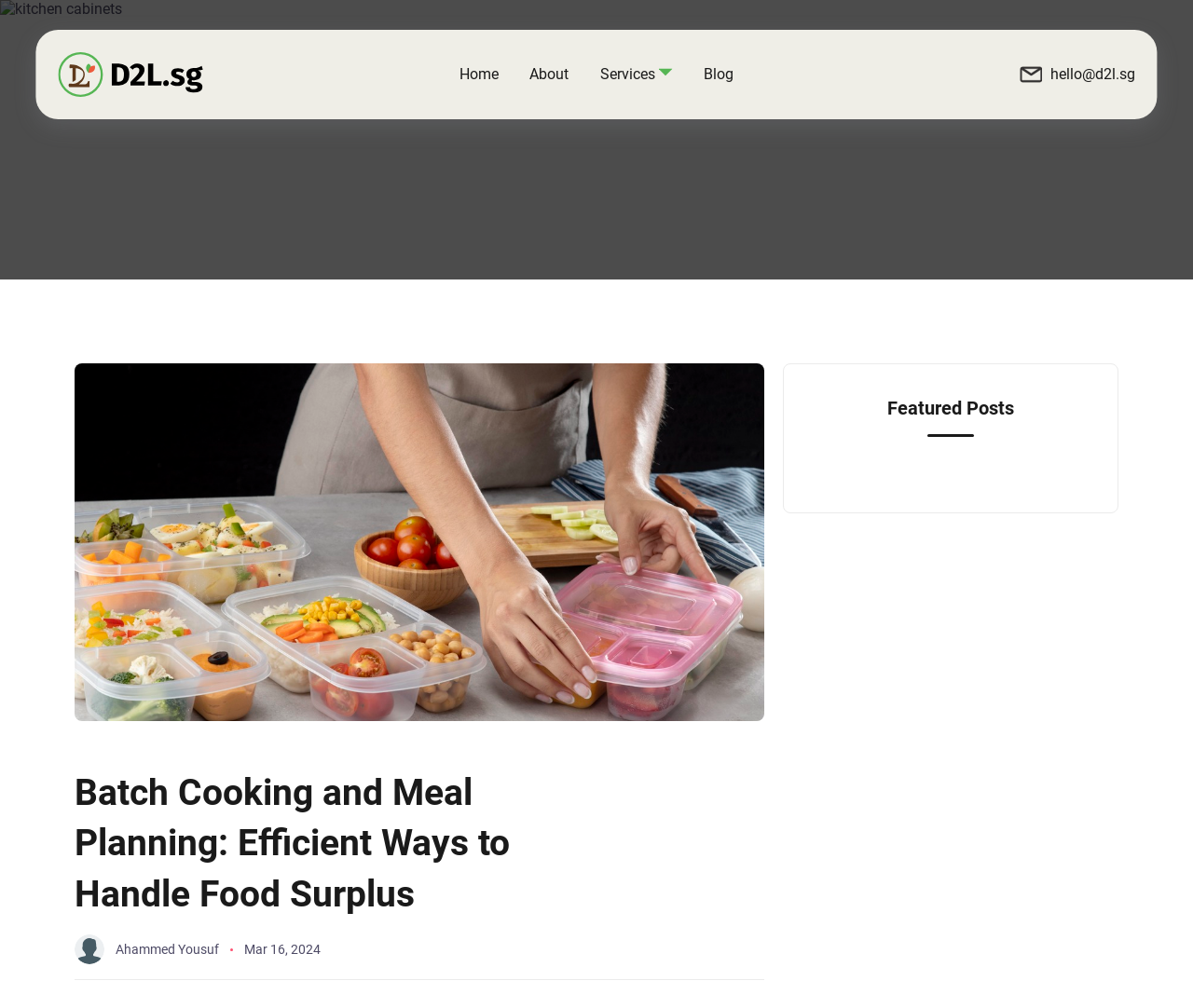What is the author of the article?
Based on the visual content, answer with a single word or a brief phrase.

Ahammed Yousuf